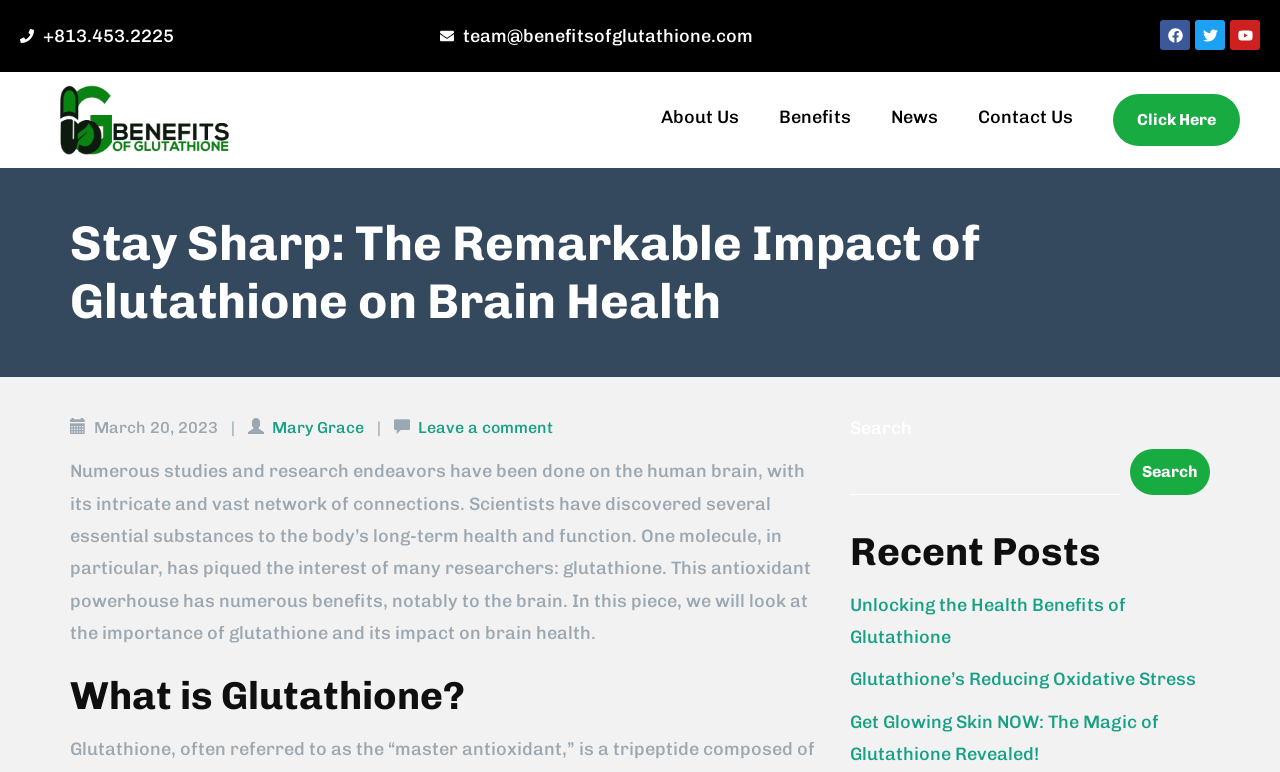Locate the bounding box coordinates of the area to click to fulfill this instruction: "Read the recent post Unlocking the Health Benefits of Glutathione". The bounding box should be presented as four float numbers between 0 and 1, in the order [left, top, right, bottom].

[0.664, 0.769, 0.88, 0.839]